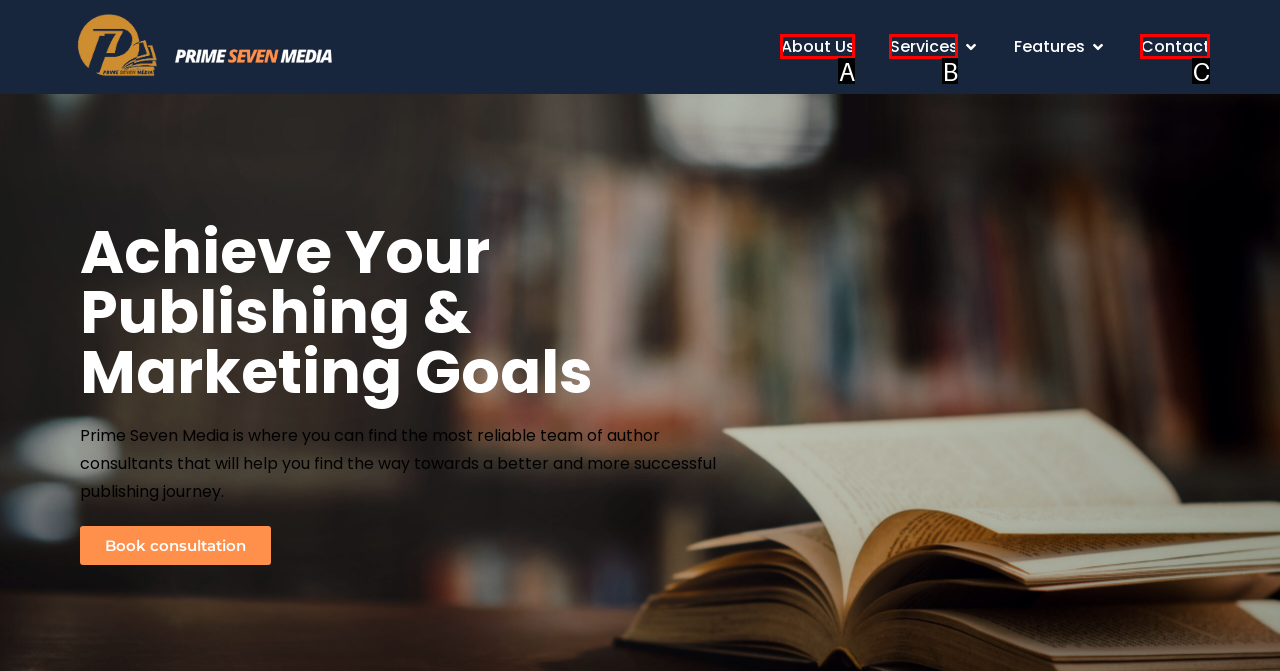Choose the HTML element that best fits the given description: Contact. Answer by stating the letter of the option.

C